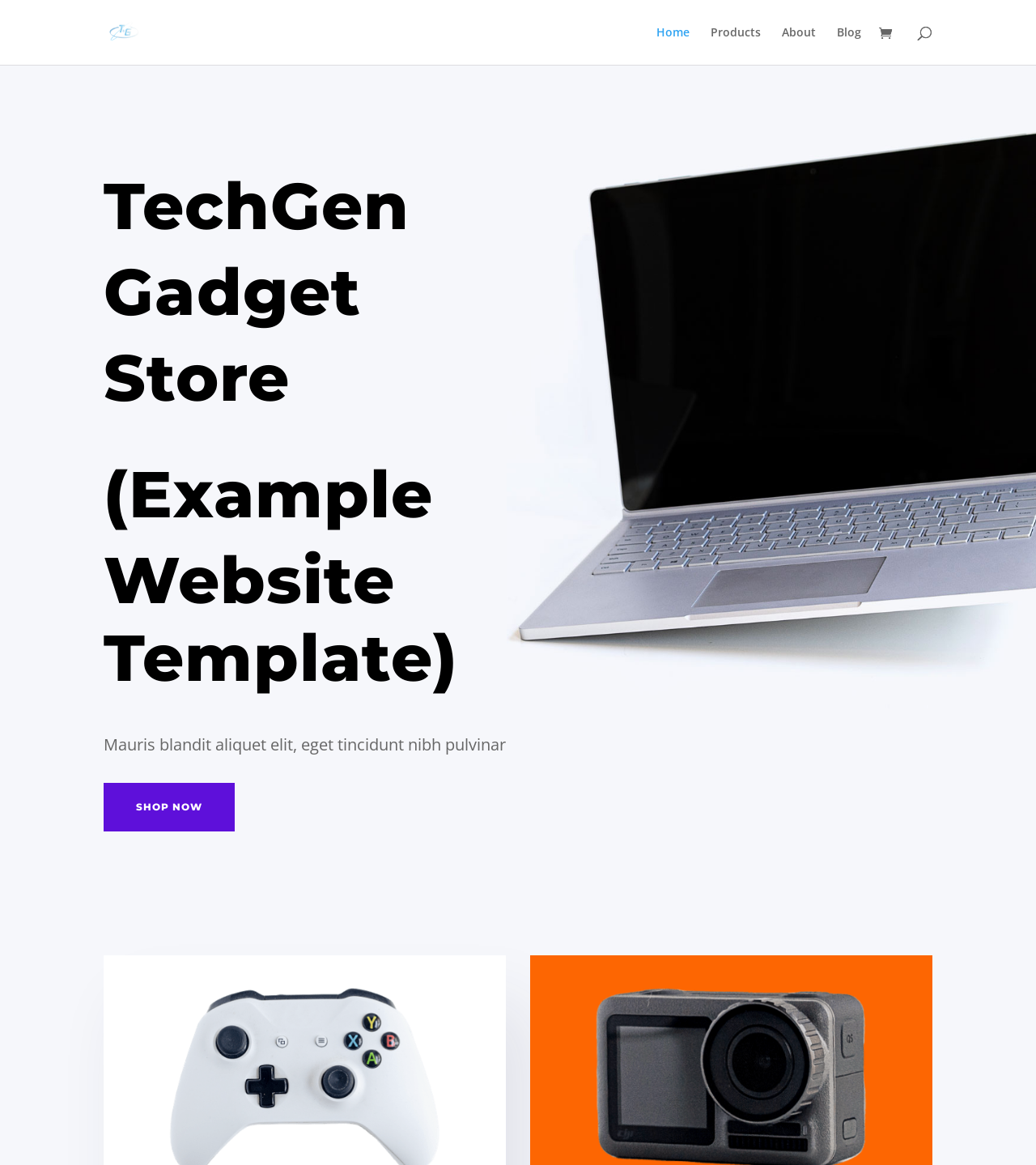Give a succinct answer to this question in a single word or phrase: 
What are the main navigation links?

Home, Products, About, Blog